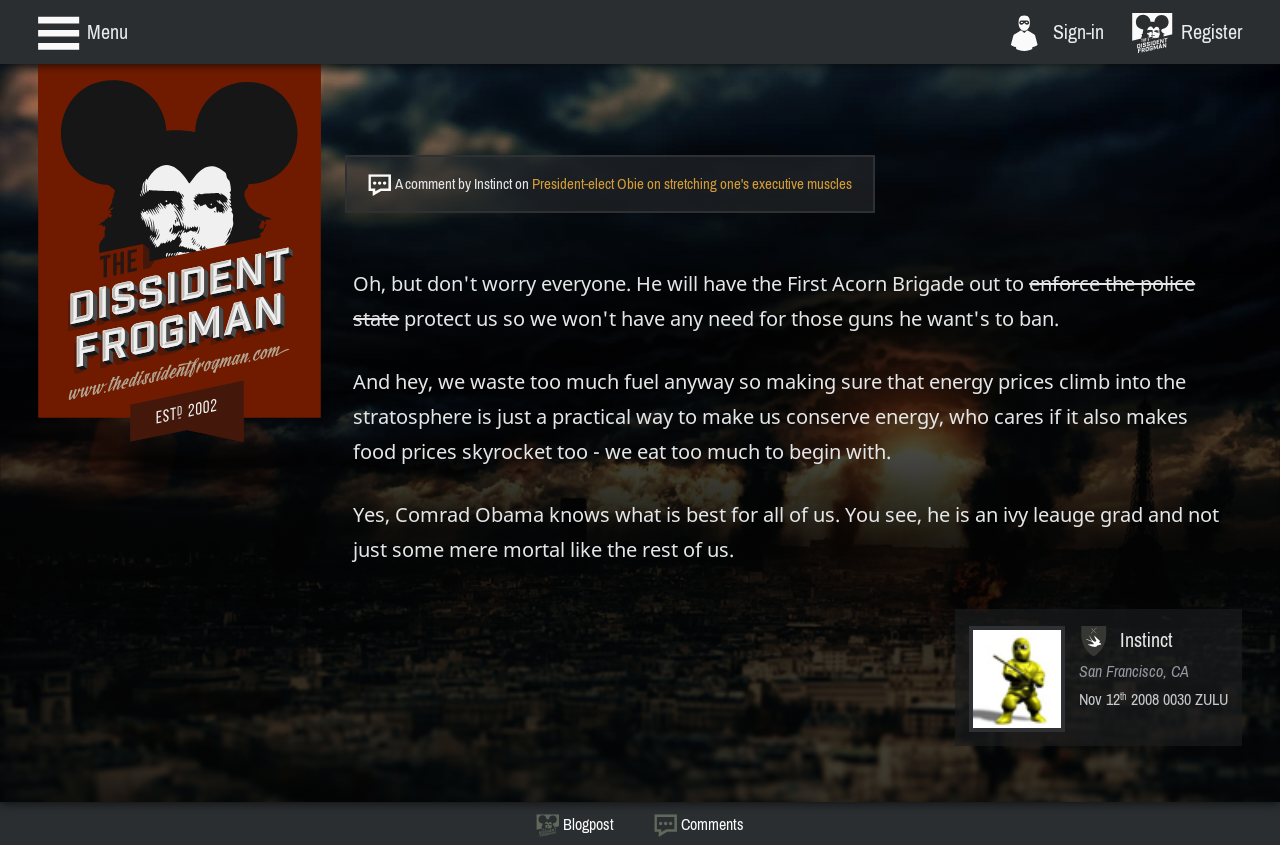How many links are in the header section?
Relying on the image, give a concise answer in one word or a brief phrase.

3